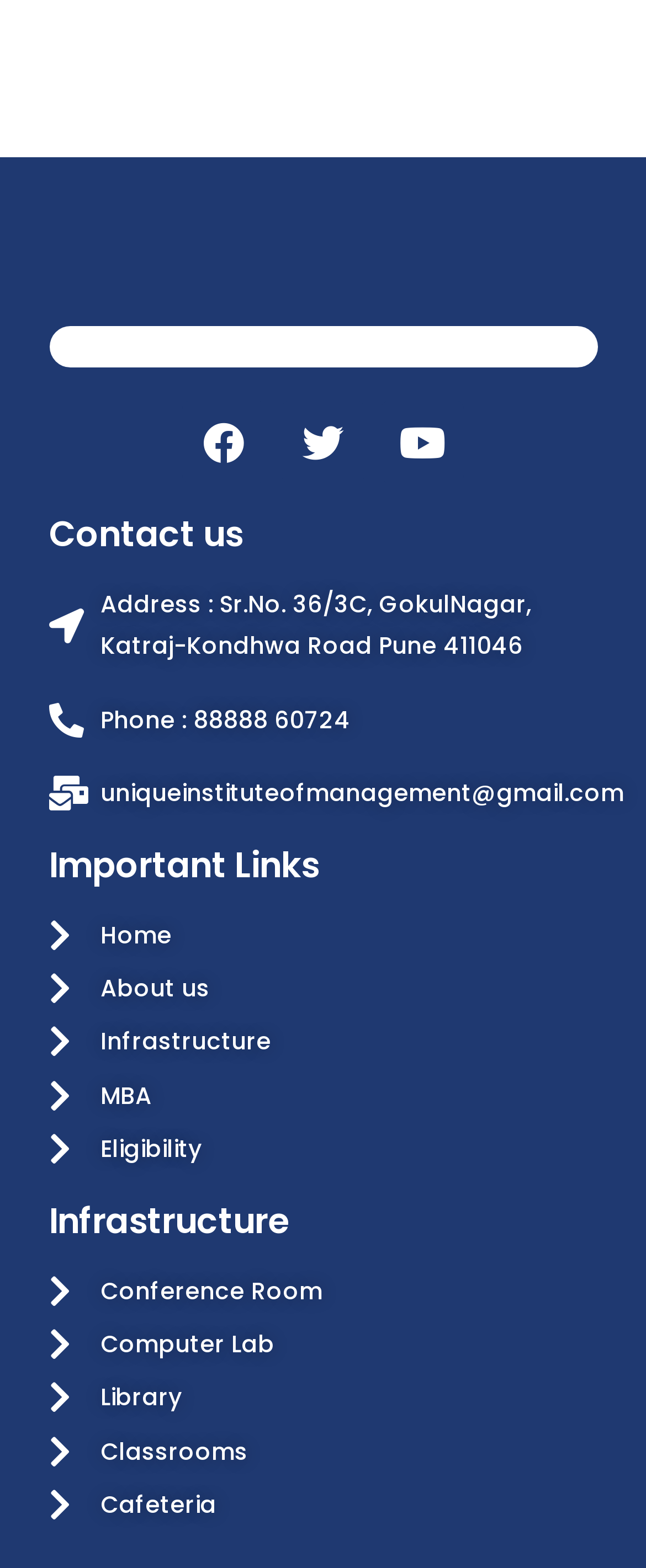Provide the bounding box coordinates of the area you need to click to execute the following instruction: "Visit the 'Keto Diet' page".

None